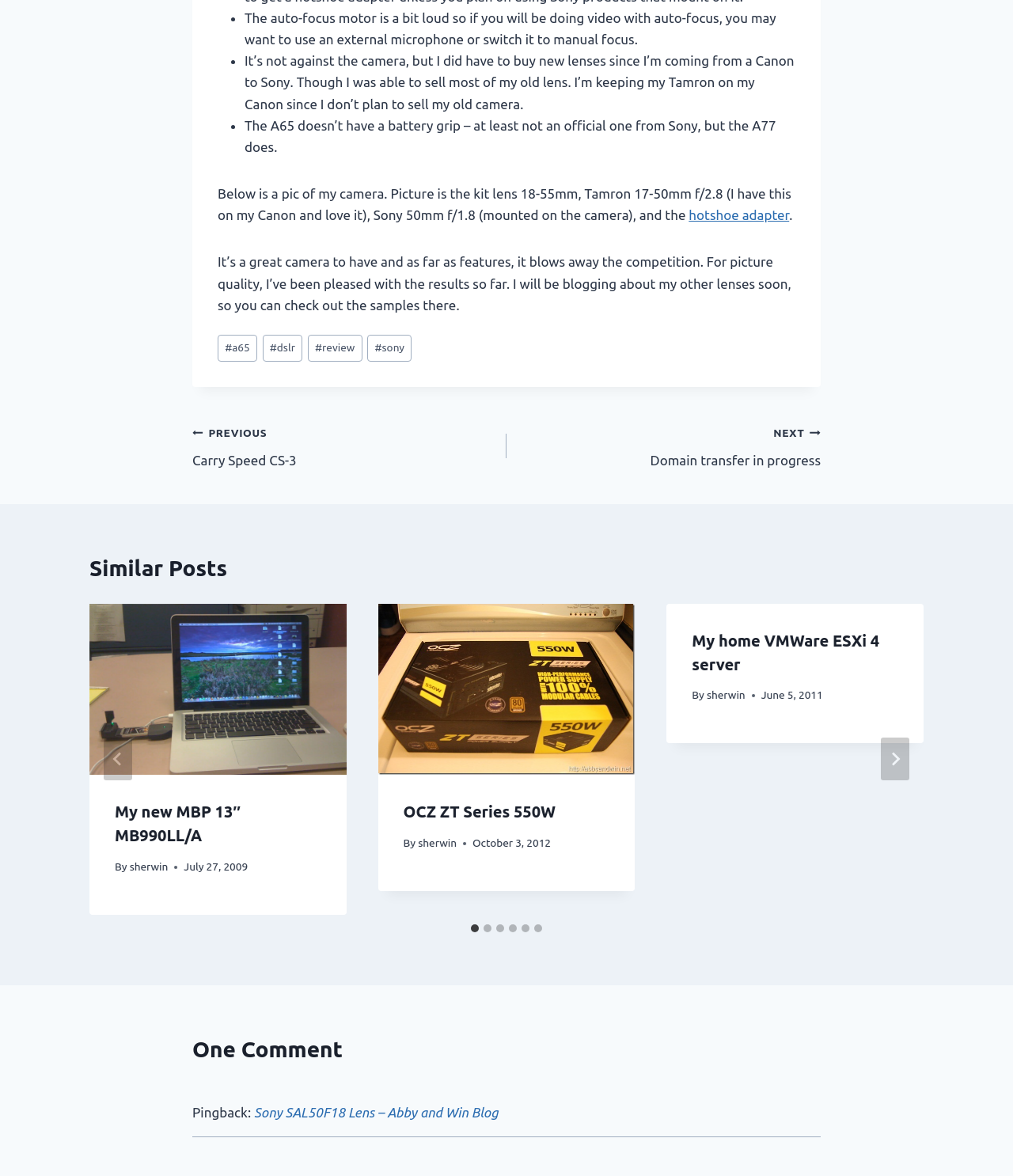Find the coordinates for the bounding box of the element with this description: "aria-label="Go to last slide"".

[0.102, 0.627, 0.13, 0.664]